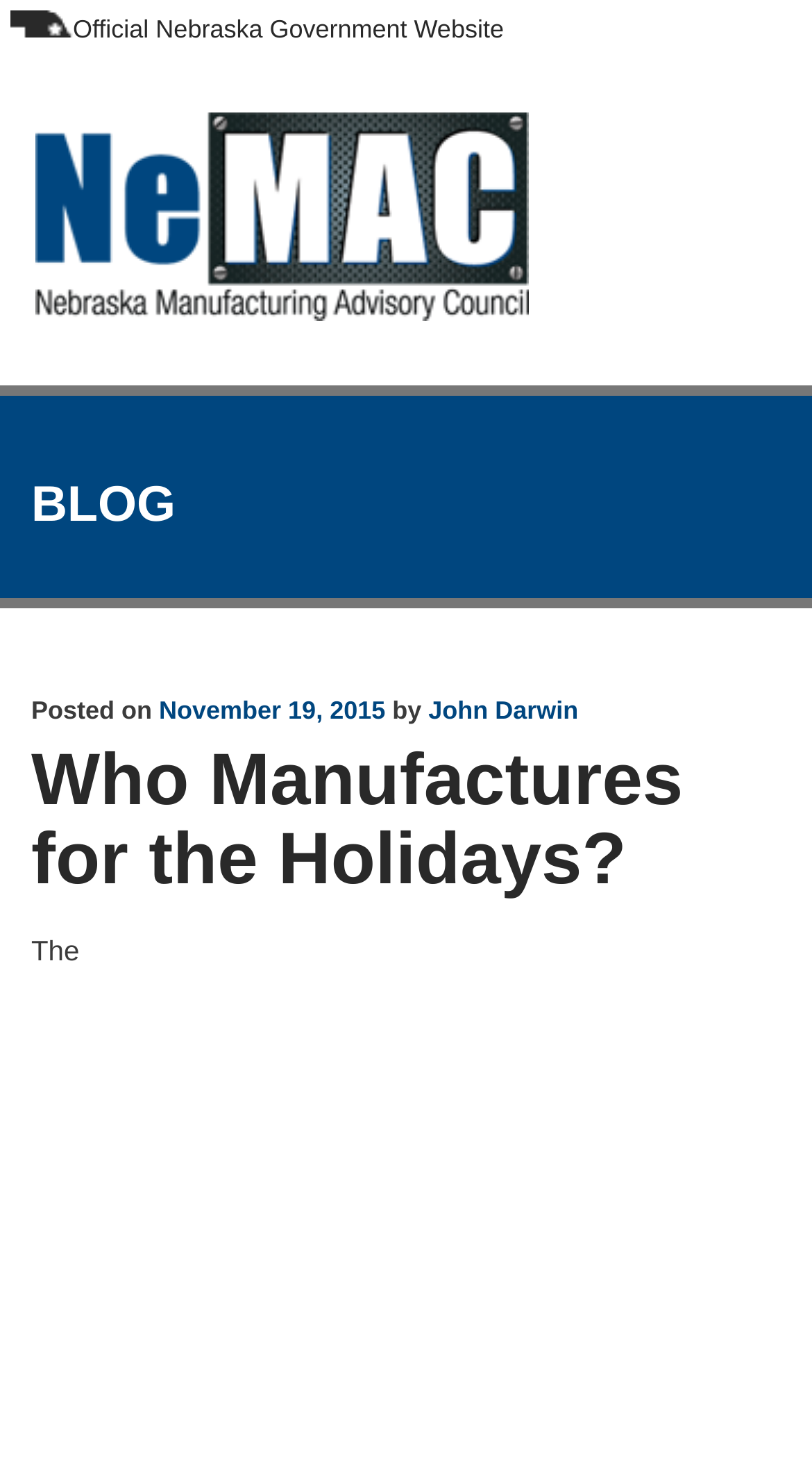Who is the author of the blog post?
Respond to the question with a well-detailed and thorough answer.

I found the author's name by looking at the link element with the text 'John Darwin' which is located below the blog post title and above the text 'Posted on'.